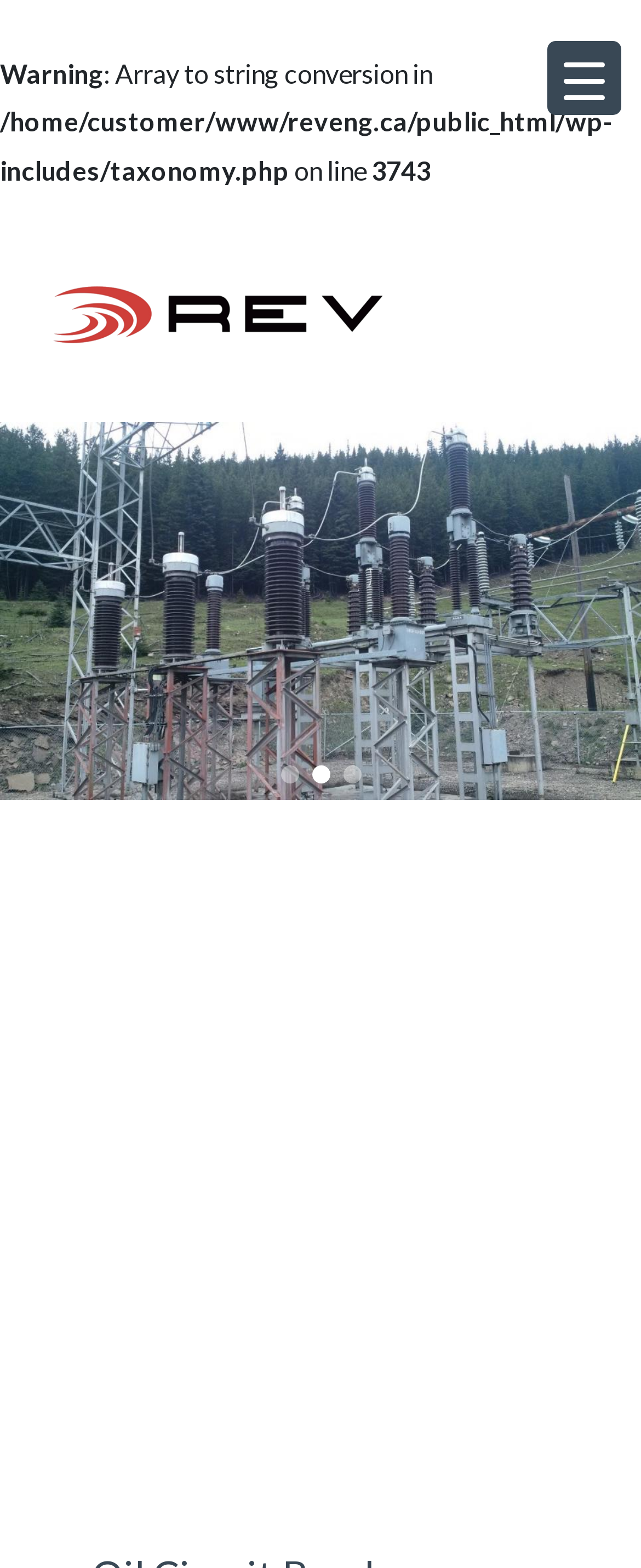Observe the image and answer the following question in detail: What is the line number of the error?

I found a StaticText element with the text '3743' located at [0.579, 0.098, 0.672, 0.118], which suggests that the error is located on line 3743 of the code.